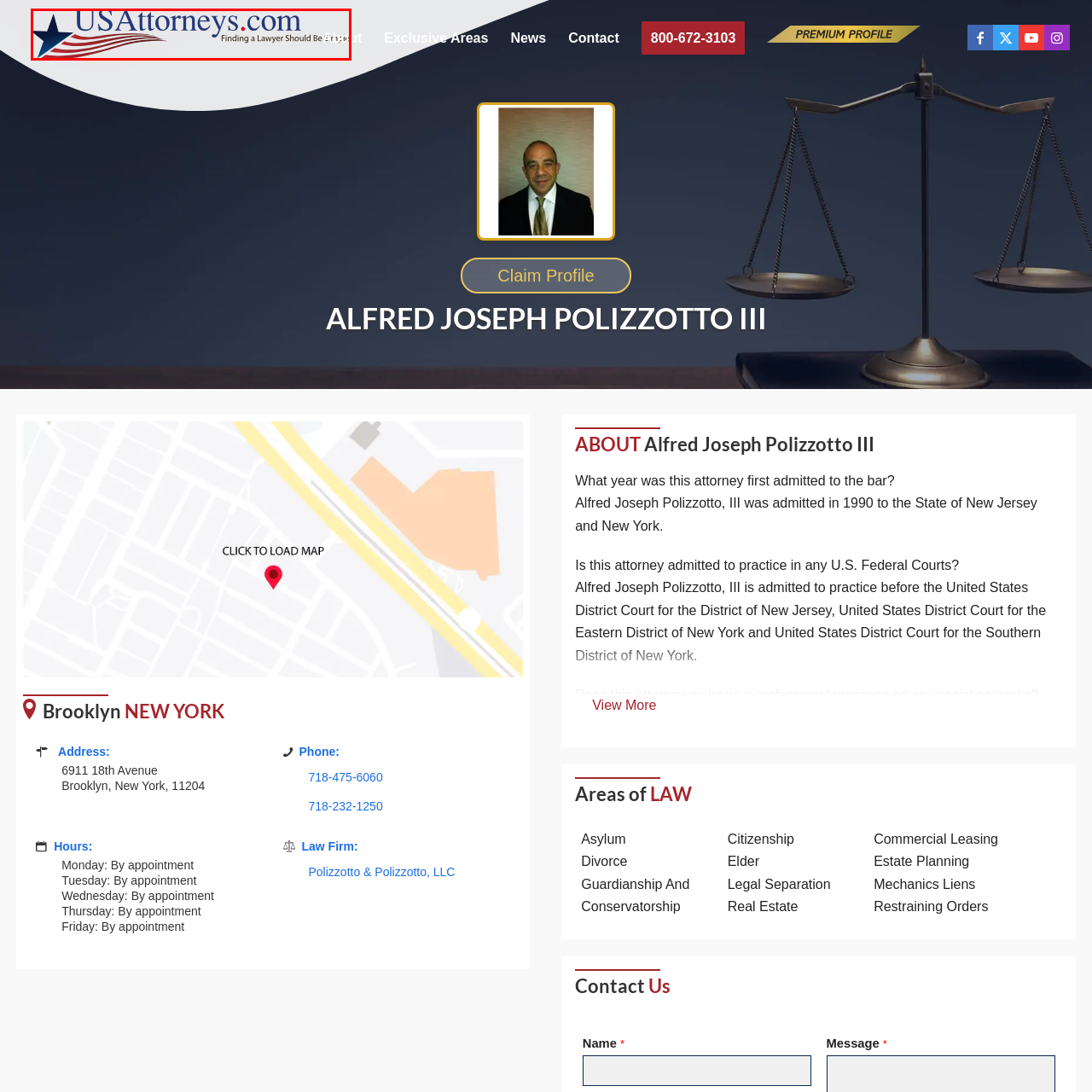What does the emblematic star and stripes symbolize?
Carefully examine the image within the red bounding box and provide a comprehensive answer based on what you observe.

The emblematic star and stripes symbolize patriotism and trust, which are essential qualities that a legal representation website should possess to instill confidence in its users.